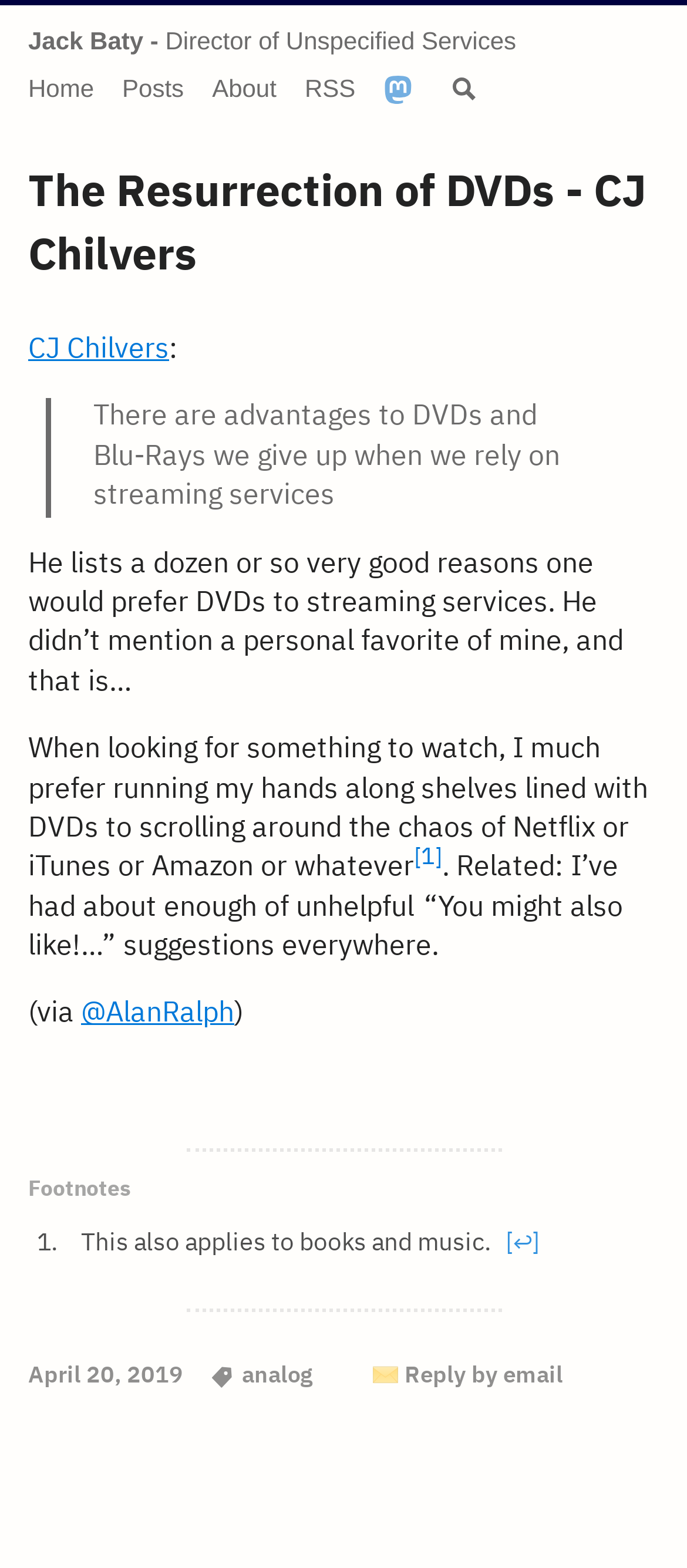Based on the image, give a detailed response to the question: Who is mentioned in the article as a source?

The person mentioned in the article as a source is AlanRalph, which can be found by looking at the link '@AlanRalph' with the bounding box coordinates [0.118, 0.638, 0.341, 0.656] and the static text '(via' with the bounding box coordinates [0.041, 0.638, 0.118, 0.656] next to it.